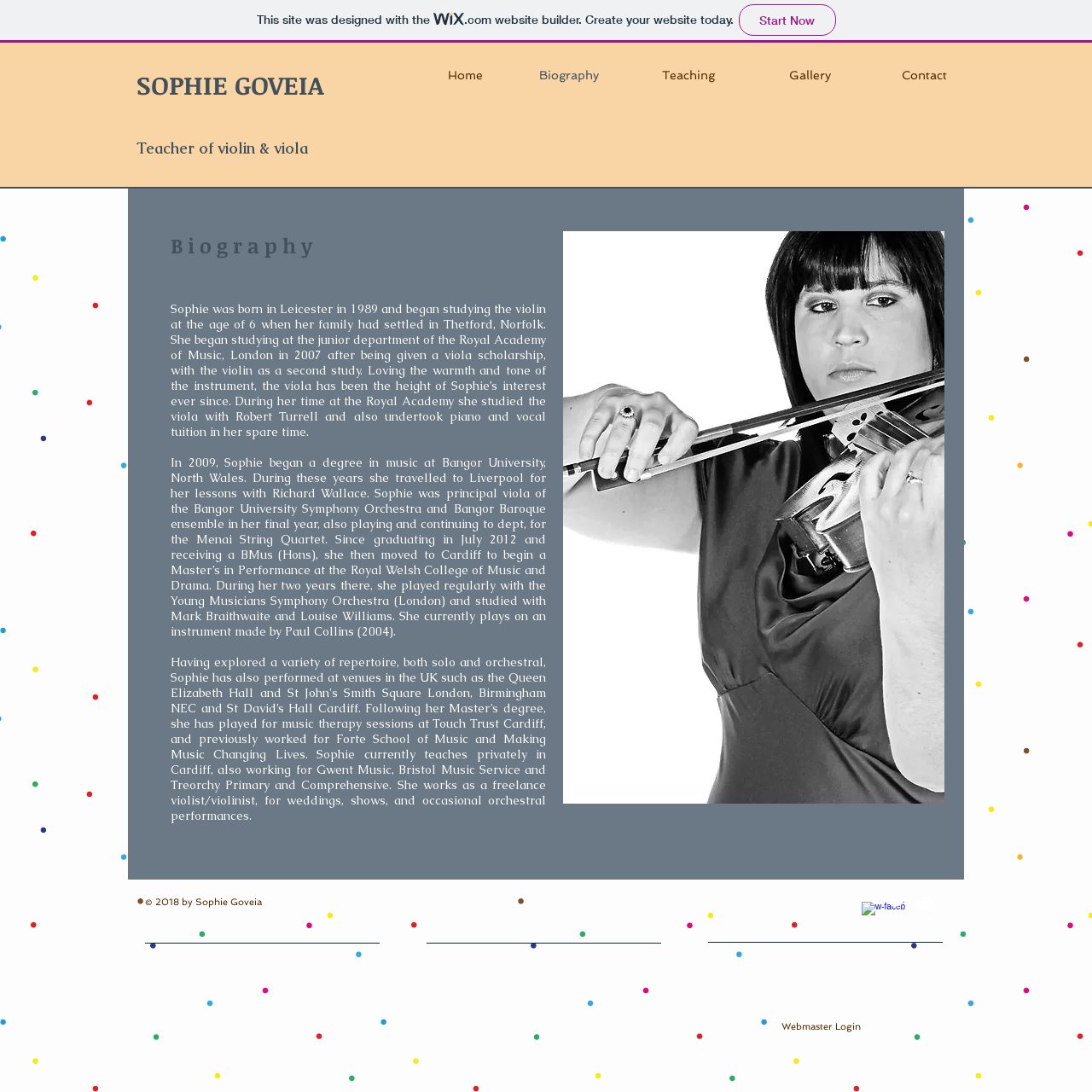Identify the bounding box coordinates for the element you need to click to achieve the following task: "Go to the 'Teaching' page". Provide the bounding box coordinates as four float numbers between 0 and 1, in the form [left, top, right, bottom].

[0.56, 0.062, 0.666, 0.074]